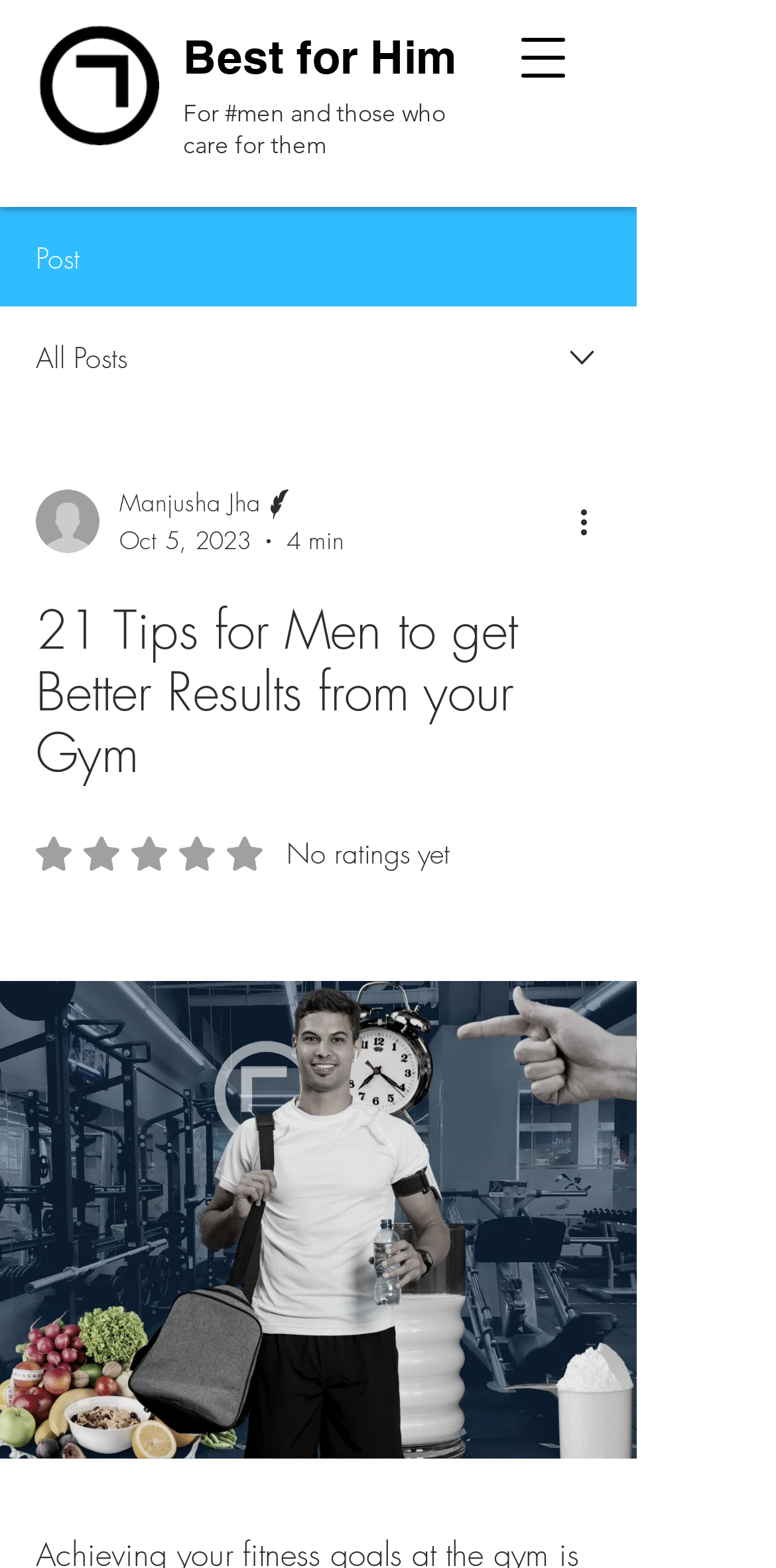Determine the bounding box for the UI element that matches this description: "parent_node: Manjusha Jha".

[0.046, 0.313, 0.128, 0.354]